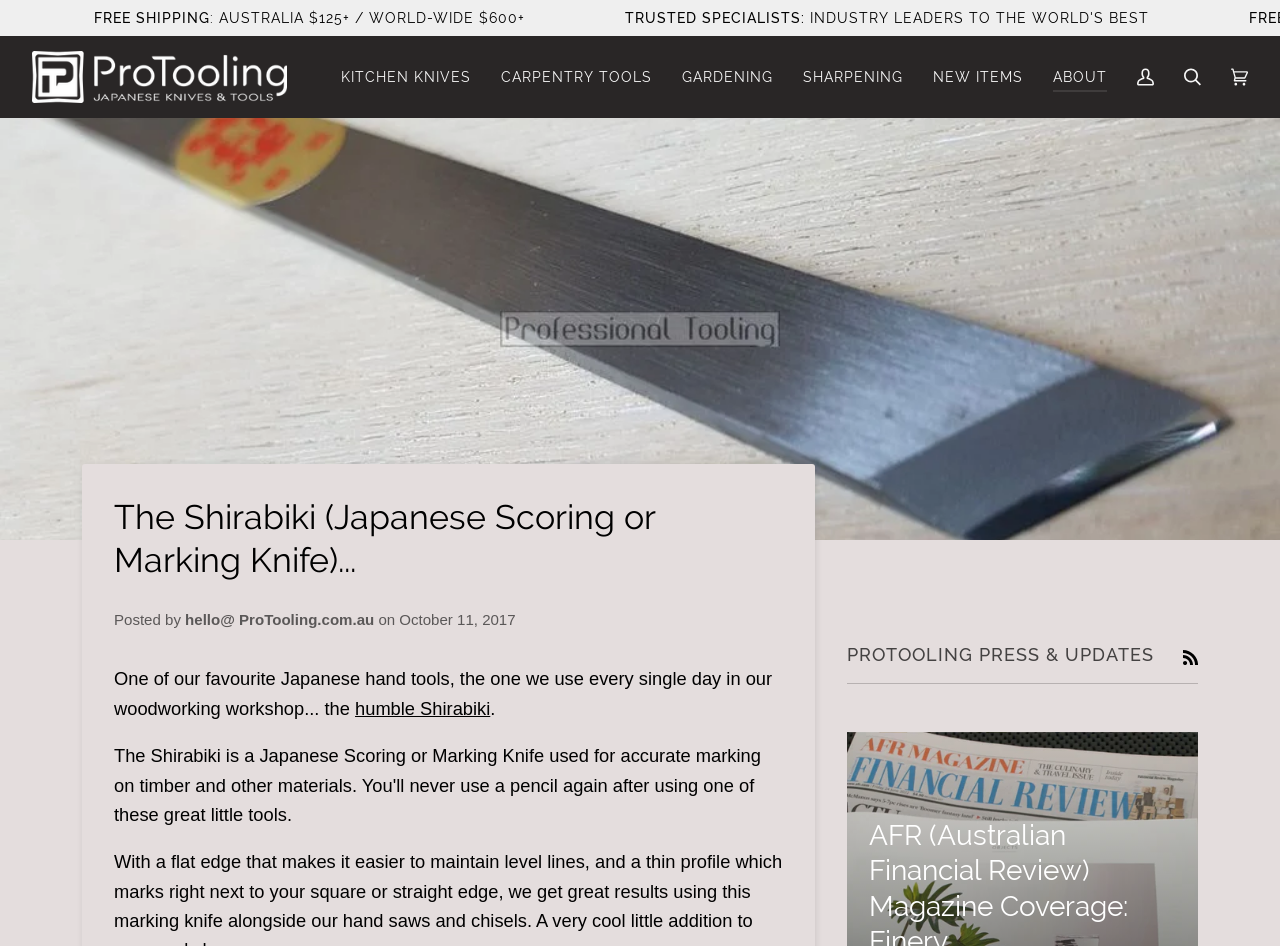Find and indicate the bounding box coordinates of the region you should select to follow the given instruction: "Search for something".

[0.913, 0.038, 0.95, 0.125]